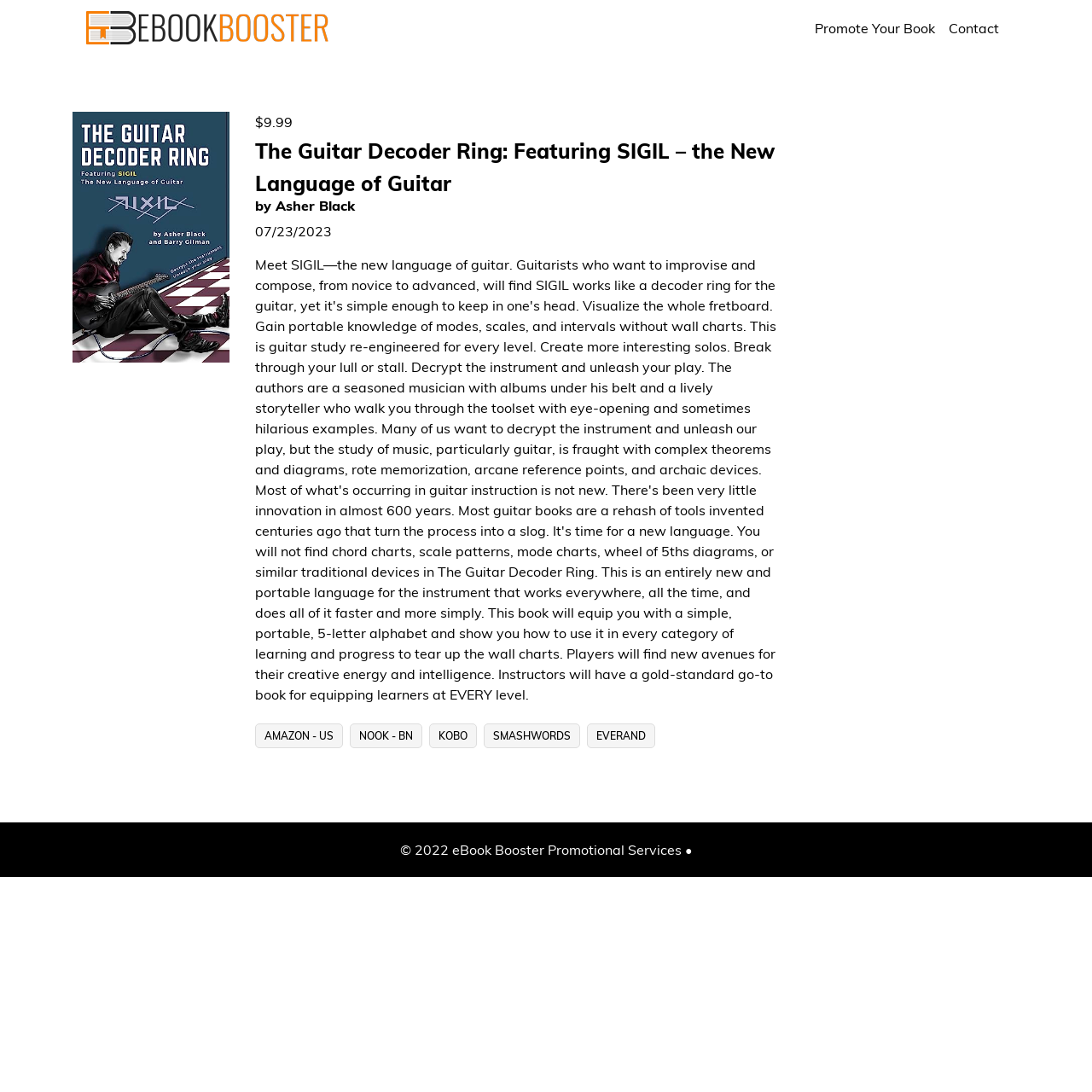Find and provide the bounding box coordinates for the UI element described with: "← Previous".

None